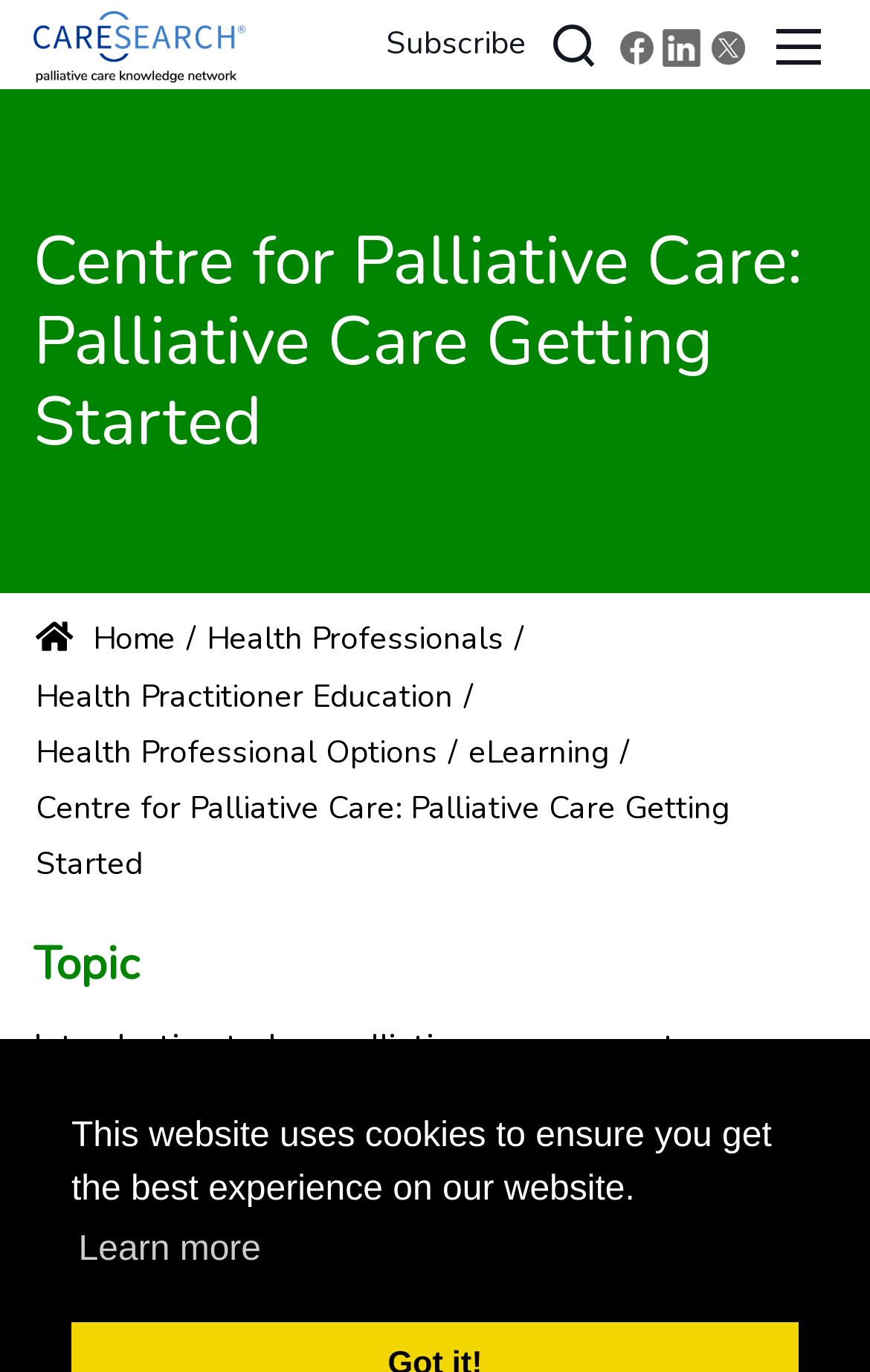Articulate a detailed summary of the webpage's content and design.

The webpage is about the Centre for Palliative Care, specifically the "Palliative Care Getting Started" section for health professionals. At the top, there is a header section with links to CareSearch, social media platforms, and a toggle navigation button. Below the header, there is a main heading that displays the title of the webpage.

On the left side, there is a navigation menu in the form of a breadcrumb, which shows the hierarchy of the webpage's location, starting from the home page, then health professionals, health practitioner education, health professional options, eLearning, and finally, the current page.

The main content of the webpage is divided into sections. The first section is titled "Topic" and has a brief introduction to key palliative care concepts. Below this section, there is a call-to-action button to access the course. The second section is titled "Content", but it does not contain any visible content.

At the bottom of the page, there is a notice about the website using cookies, with a "learn more about cookies" button.